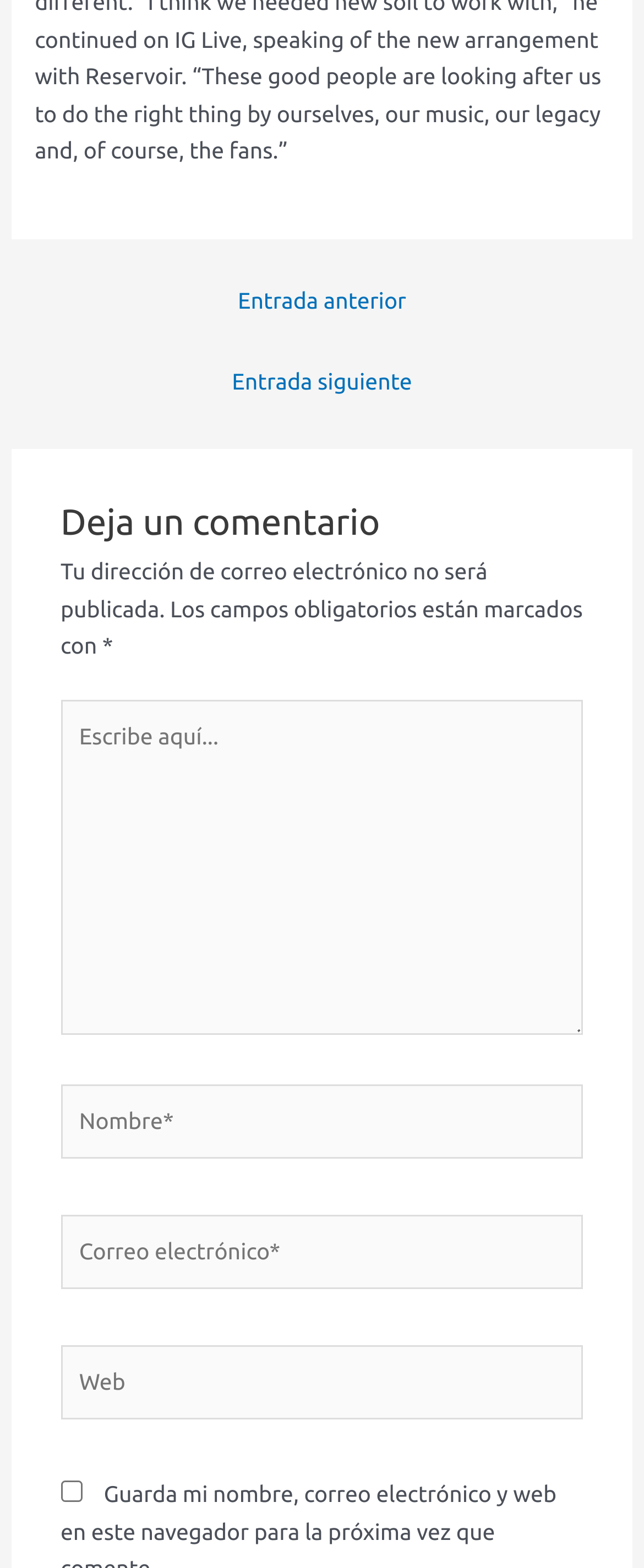Identify the bounding box for the UI element that is described as follows: "parent_node: Web name="url" placeholder="Web"".

[0.094, 0.858, 0.906, 0.905]